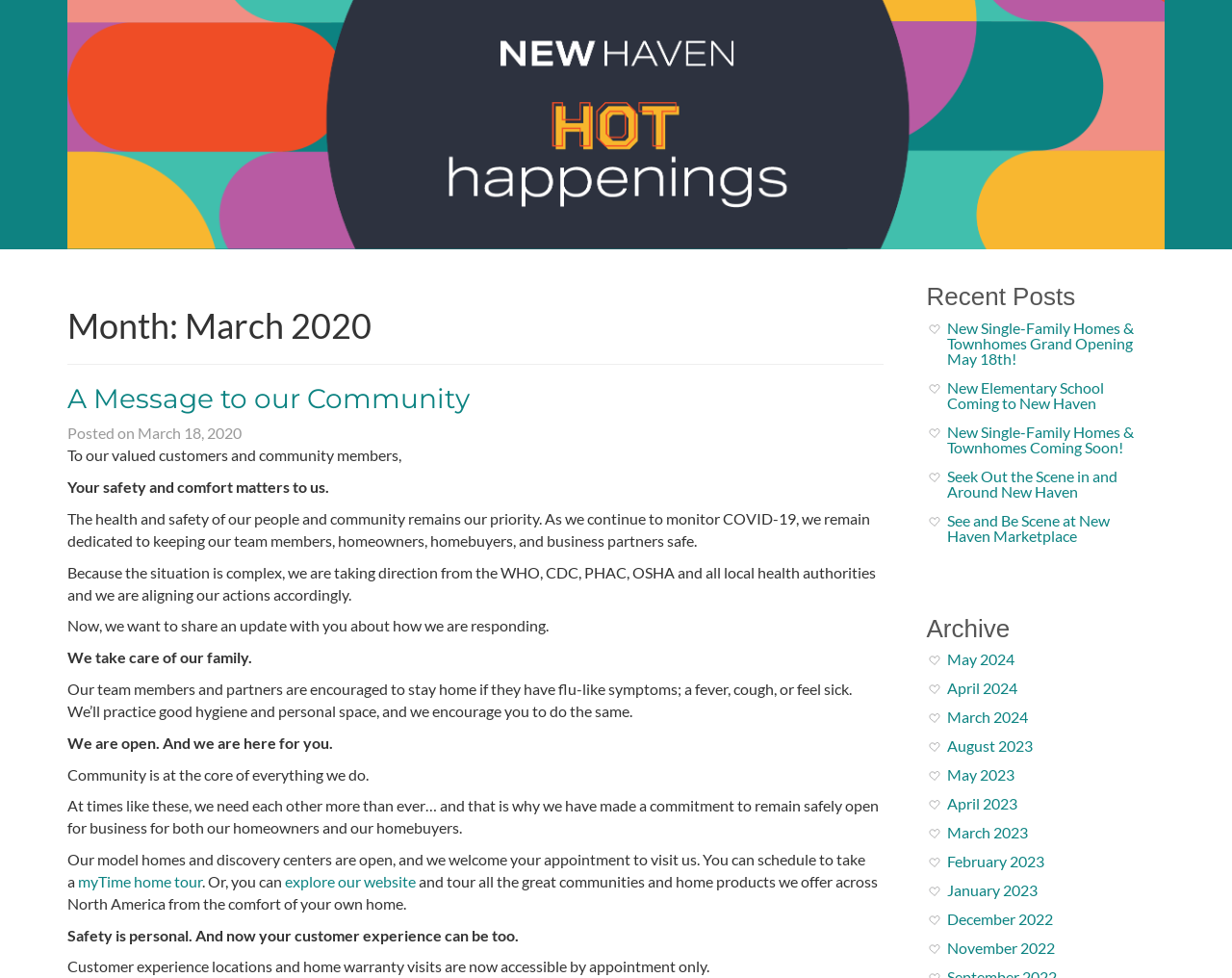Based on the element description "10/09/2021", predict the bounding box coordinates of the UI element.

None